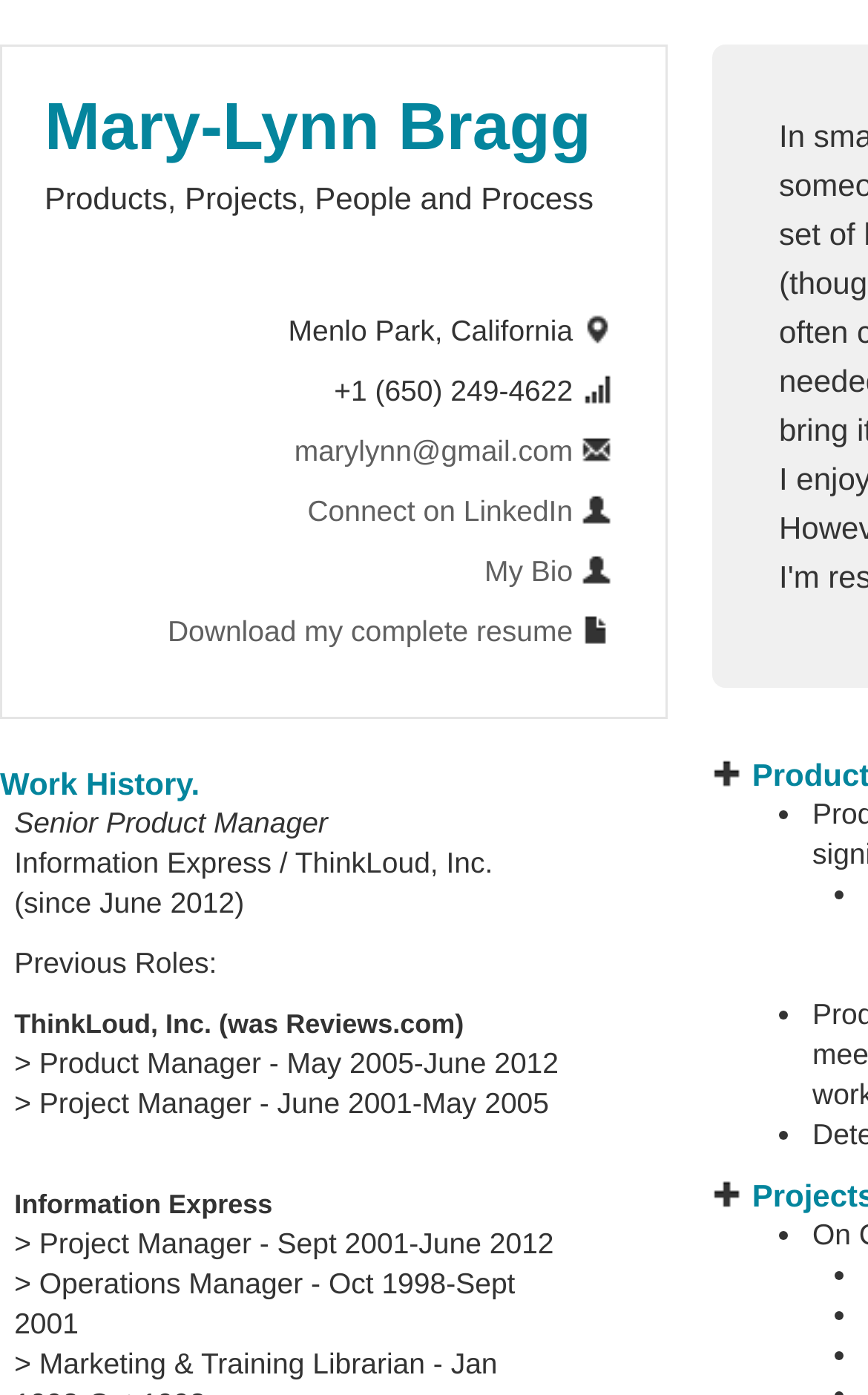How can you contact Mary-Lynn Bragg?
Refer to the image and provide a one-word or short phrase answer.

Email or phone